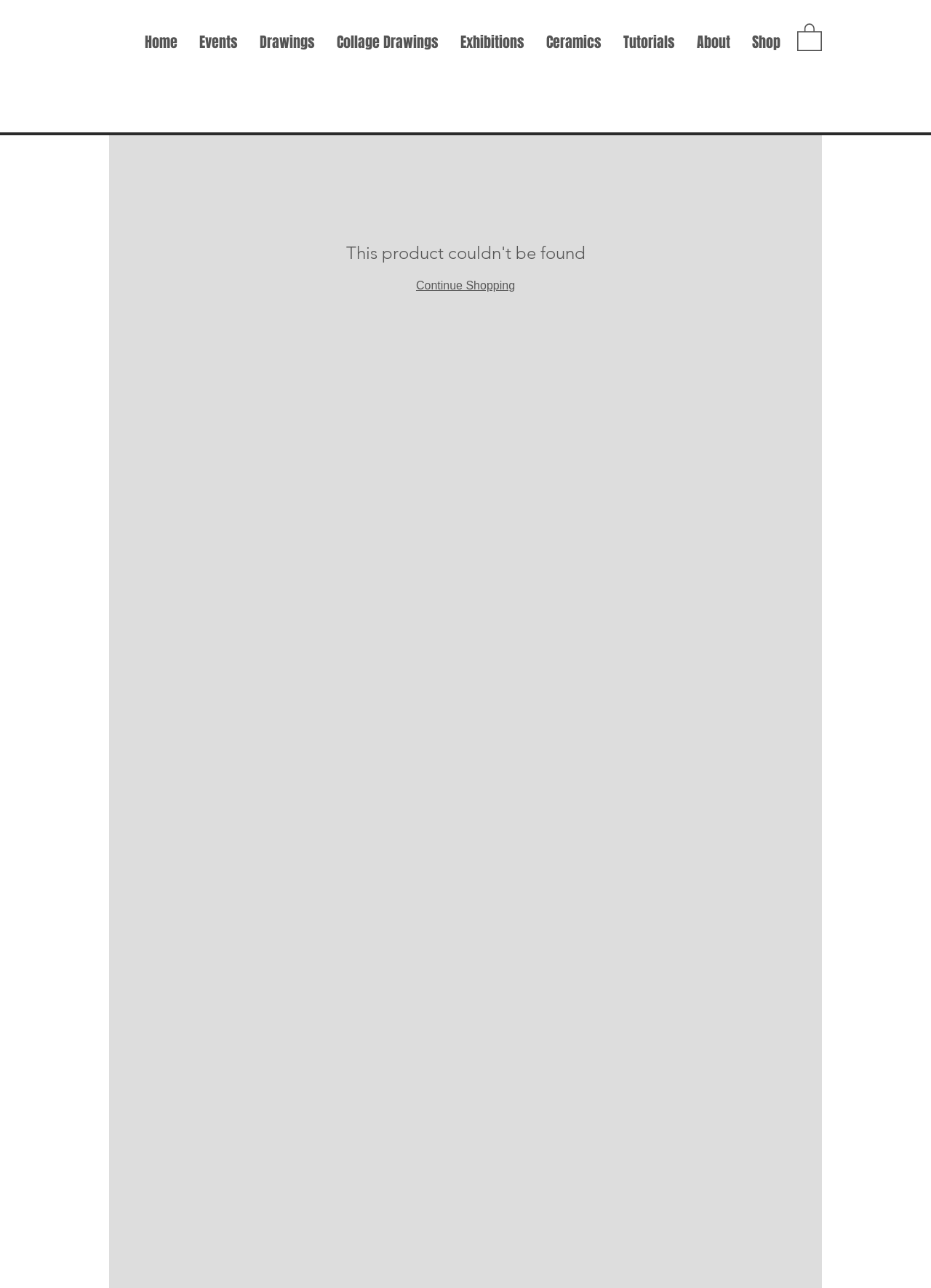Provide a short, one-word or phrase answer to the question below:
What is the first navigation link?

Home